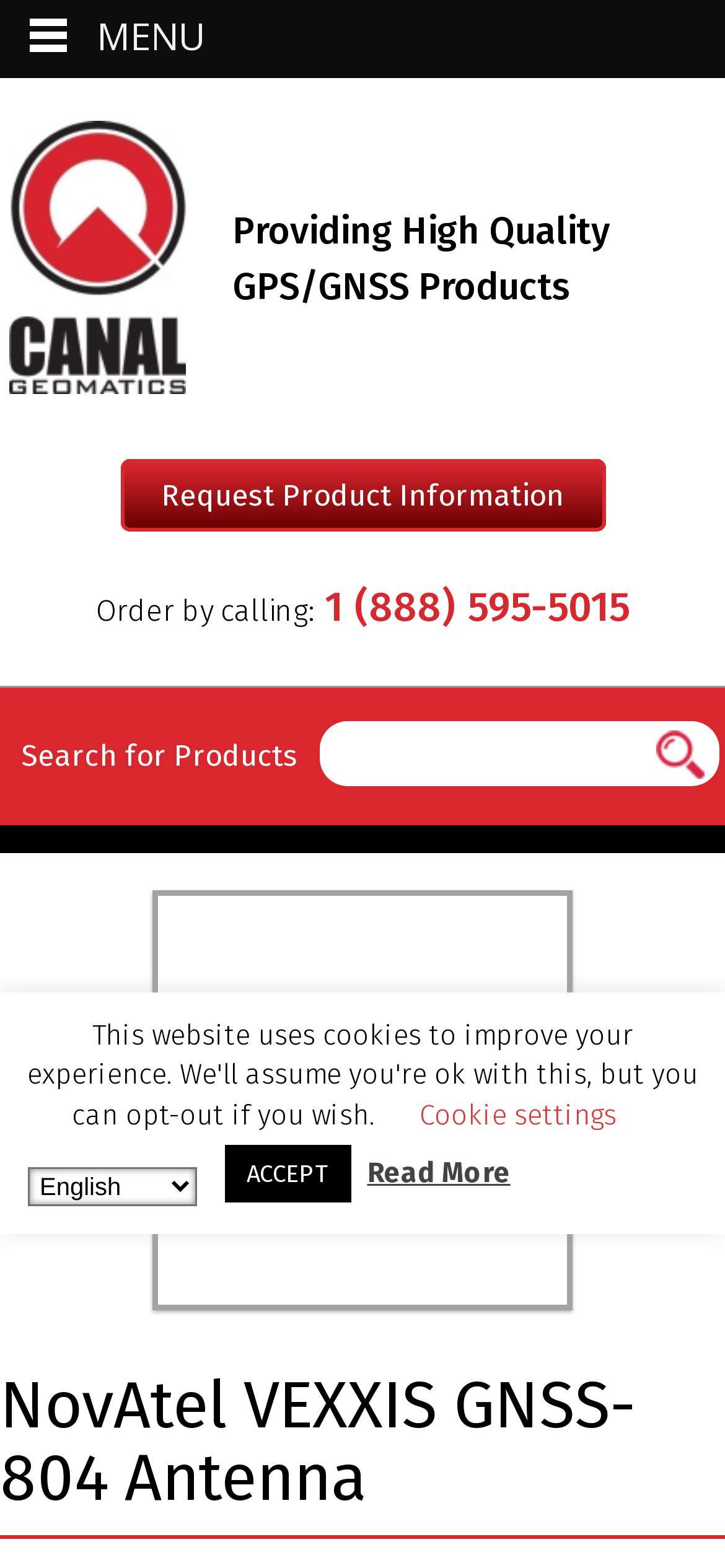Locate the bounding box of the UI element with the following description: "Cookie settings".

[0.578, 0.701, 0.85, 0.722]